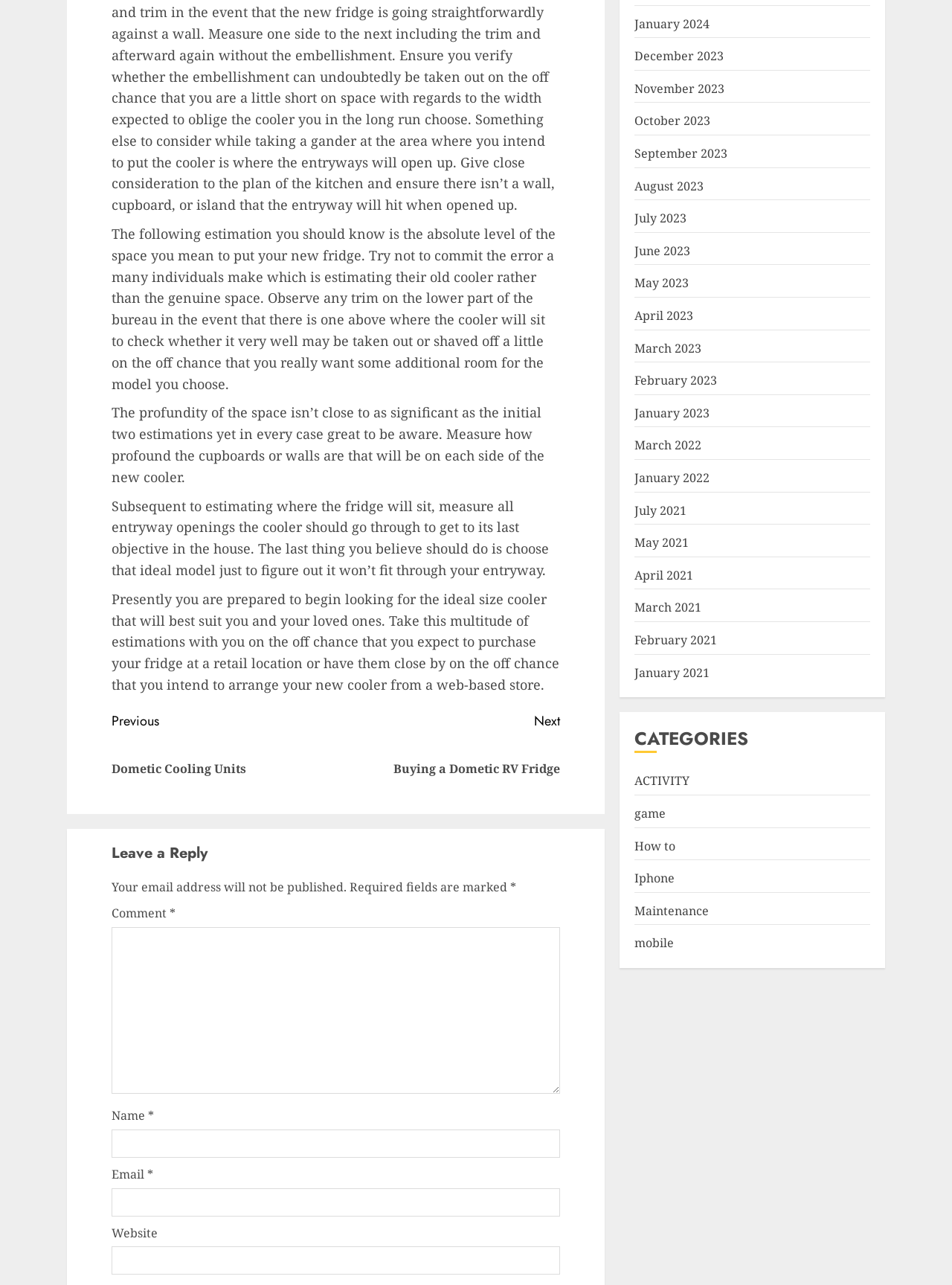Carefully examine the image and provide an in-depth answer to the question: What is the first step in measuring for a new fridge?

According to the webpage, the first step in measuring for a new fridge is to measure the space where the fridge will sit, making sure to observe any trim on the lower part of the cabinet if there is one above where the fridge will sit.